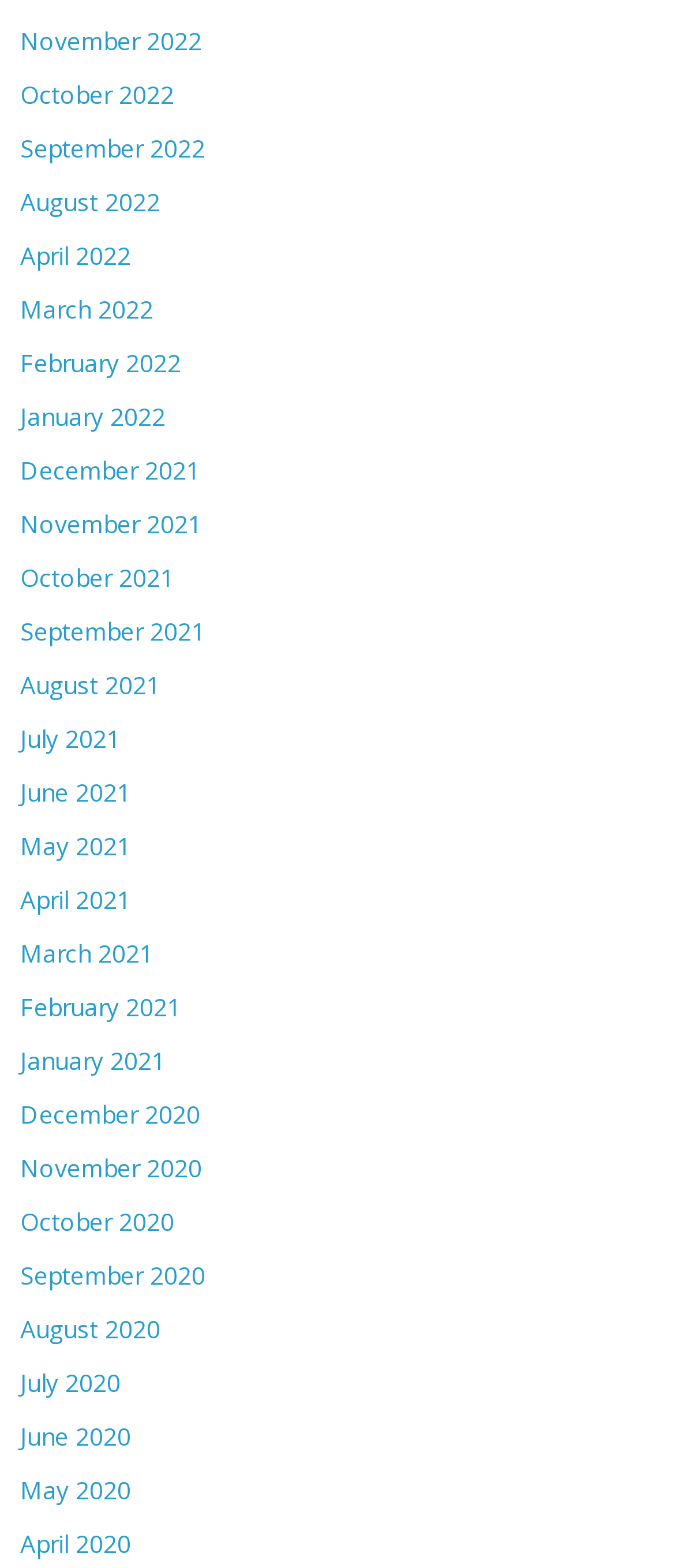Using the details from the image, please elaborate on the following question: What is the most recent month listed?

By examining the list of links, I can see that the topmost link is 'November 2022', which suggests that it is the most recent month listed.